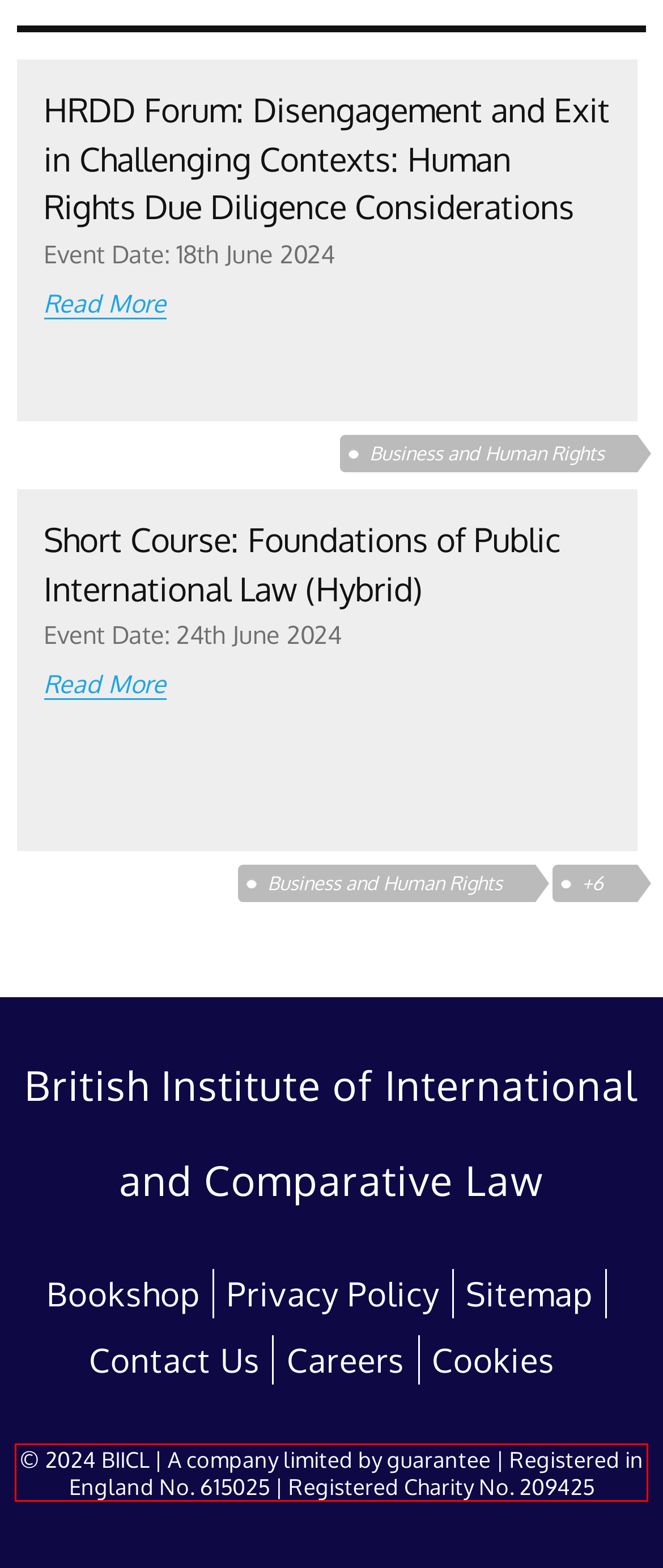Using the provided webpage screenshot, identify and read the text within the red rectangle bounding box.

© 2024 BIICL | A company limited by guarantee | Registered in England No. 615025 | Registered Charity No. 209425